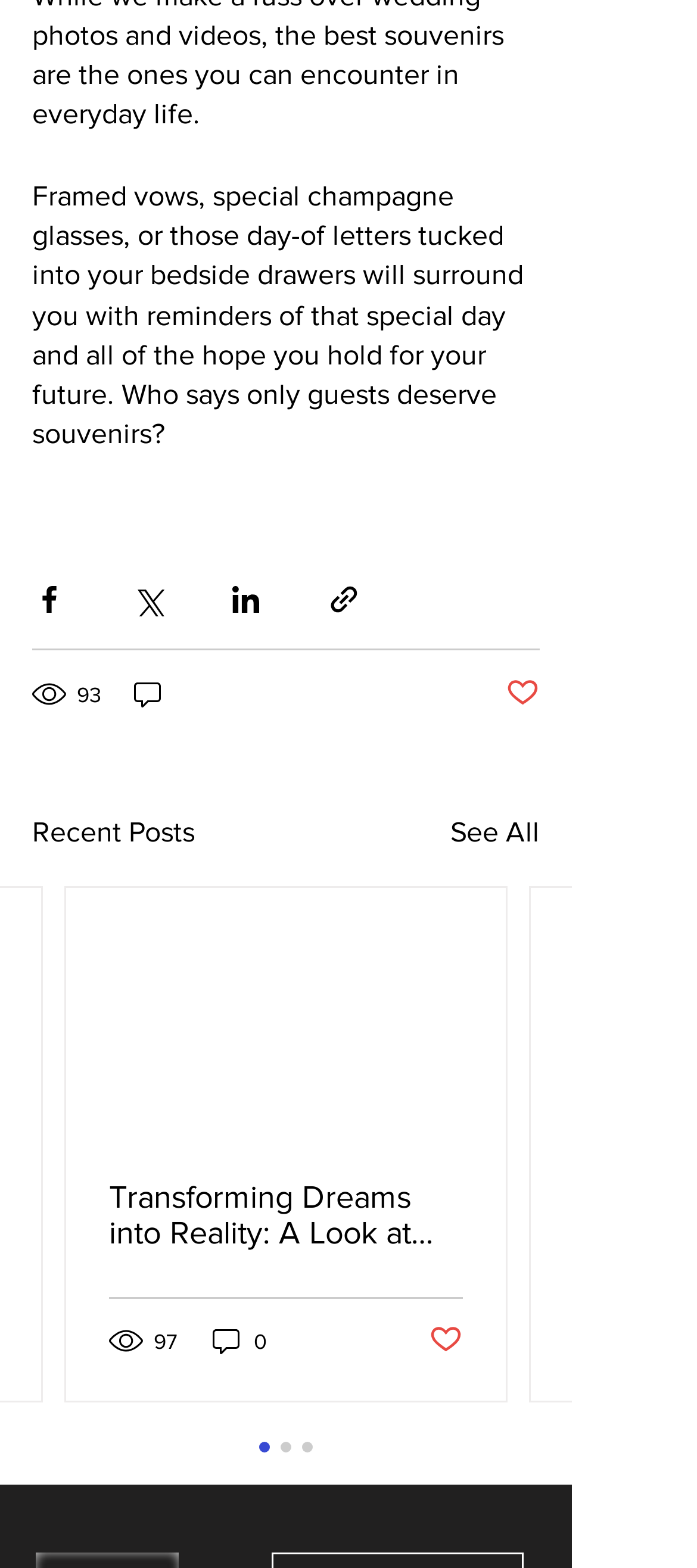What is the title of the second article?
Please provide a single word or phrase as your answer based on the image.

Transforming Dreams into Reality: A Look at the Event Planning Process at ARRAS